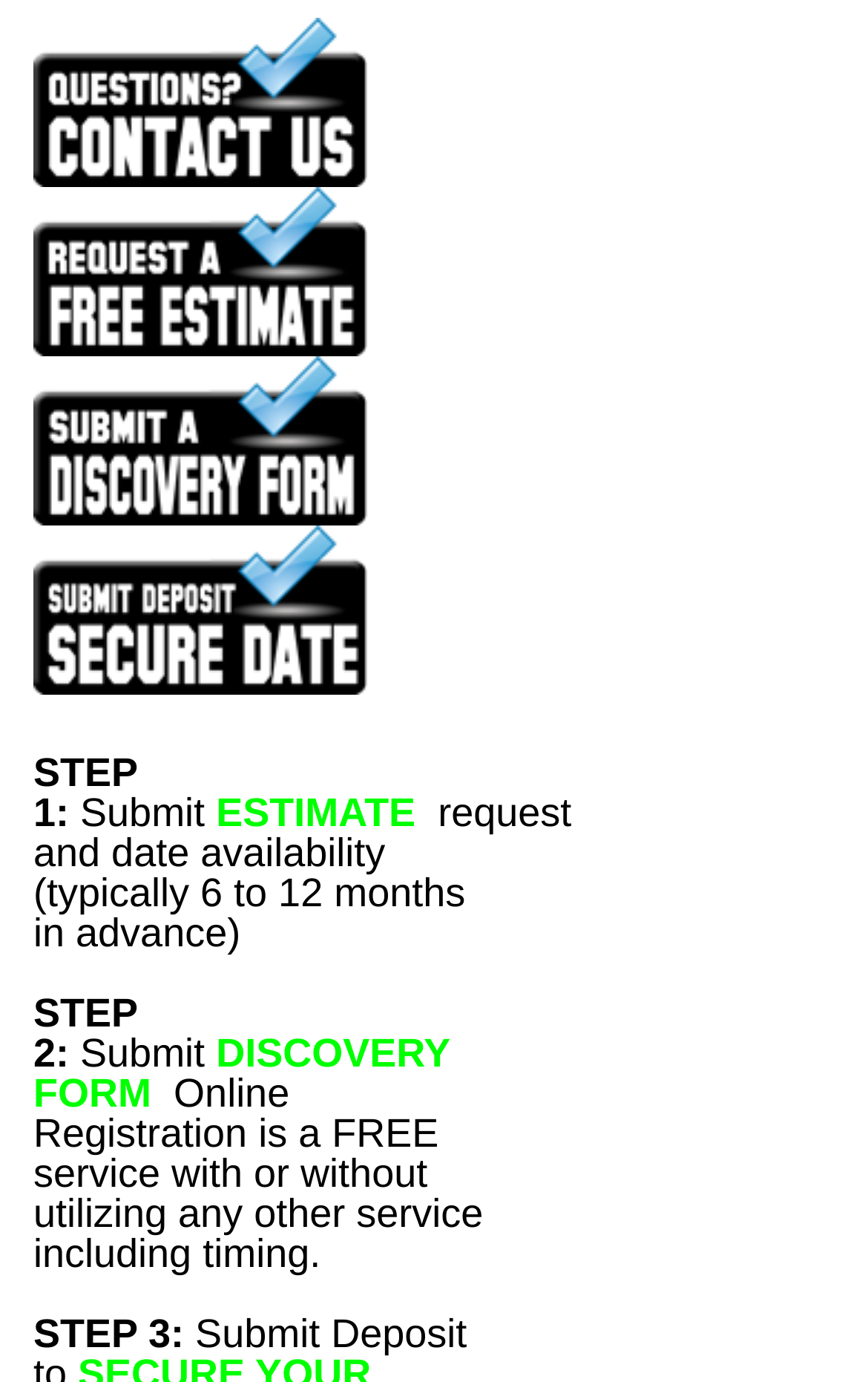Find the UI element described as: "ESTIMATE" and predict its bounding box coordinates. Ensure the coordinates are four float numbers between 0 and 1, [left, top, right, bottom].

[0.249, 0.572, 0.479, 0.604]